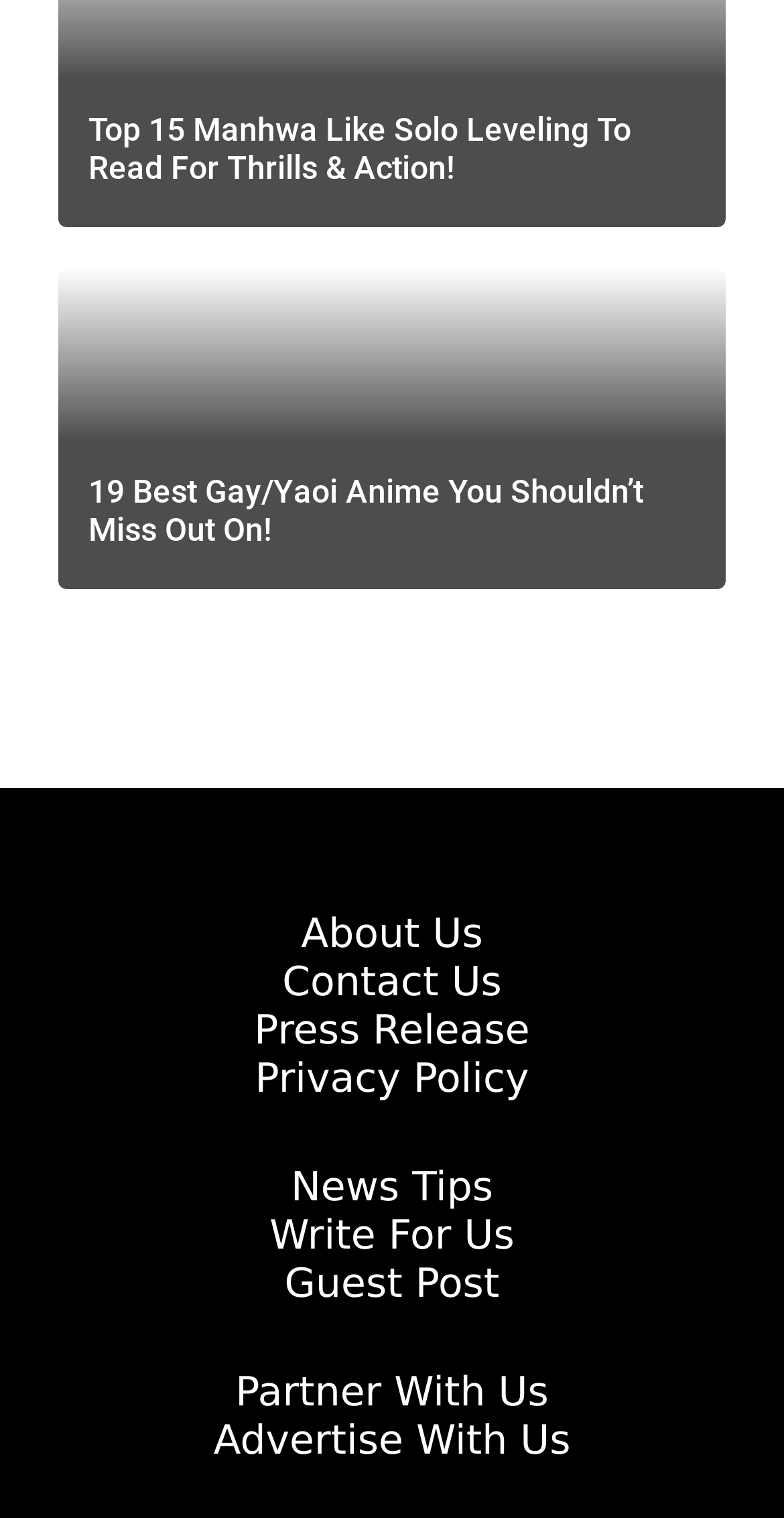Return the bounding box coordinates of the UI element that corresponds to this description: "alt="Best Gay/Yaoi Anime"". The coordinates must be given as four float numbers in the range of 0 and 1, [left, top, right, bottom].

[0.074, 0.177, 0.926, 0.389]